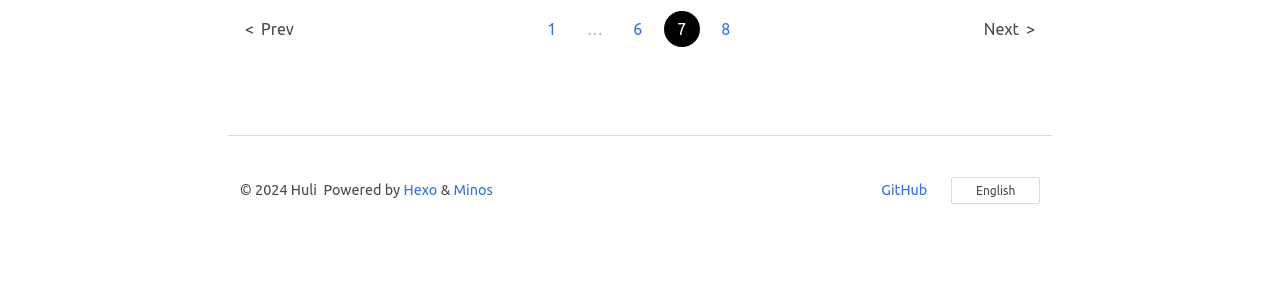Locate the bounding box coordinates of the element to click to perform the following action: 'go to previous page'. The coordinates should be given as four float values between 0 and 1, in the form of [left, top, right, bottom].

[0.191, 0.056, 0.23, 0.136]